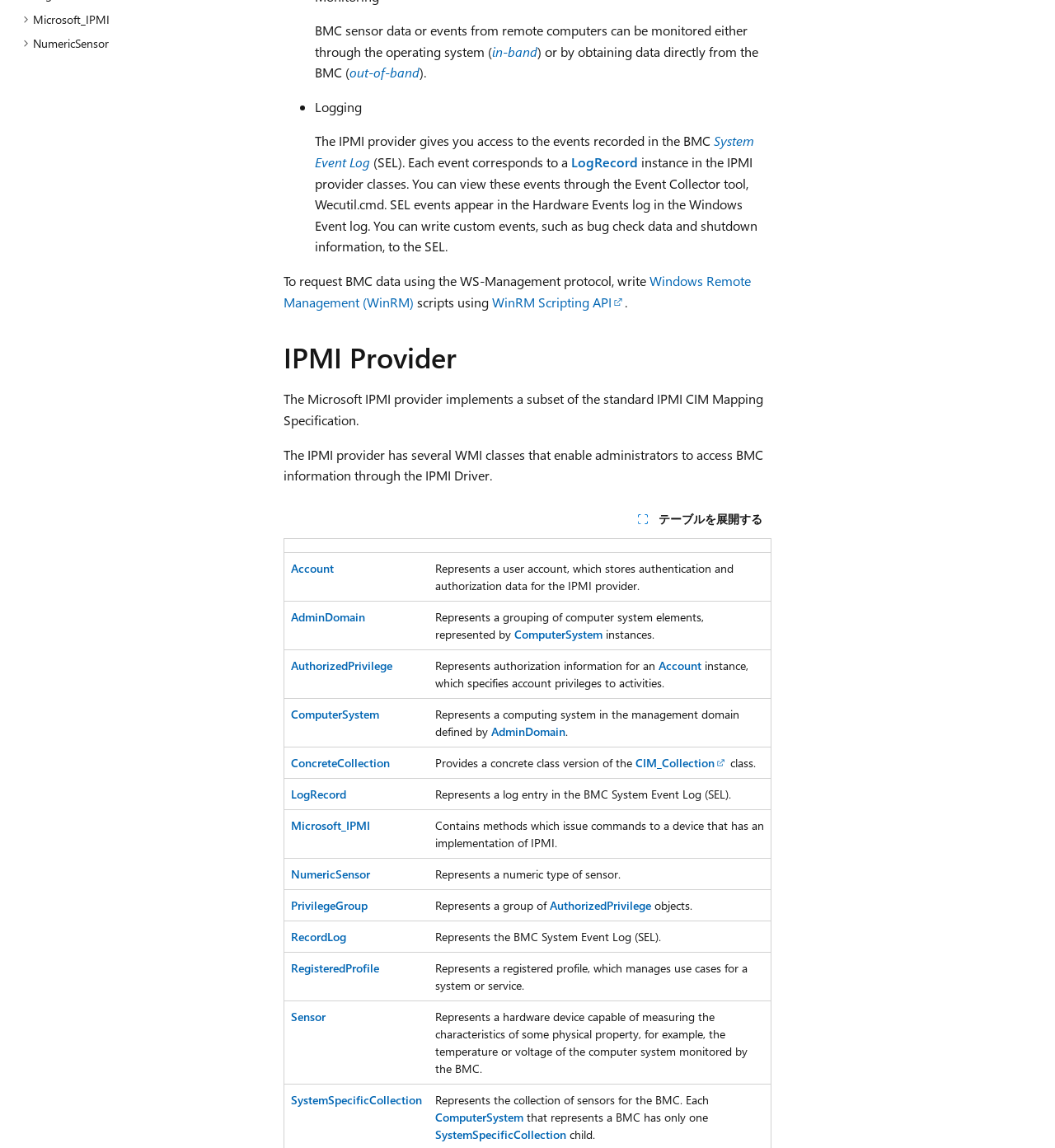Specify the bounding box coordinates of the region I need to click to perform the following instruction: "View top stories". The coordinates must be four float numbers in the range of 0 to 1, i.e., [left, top, right, bottom].

None